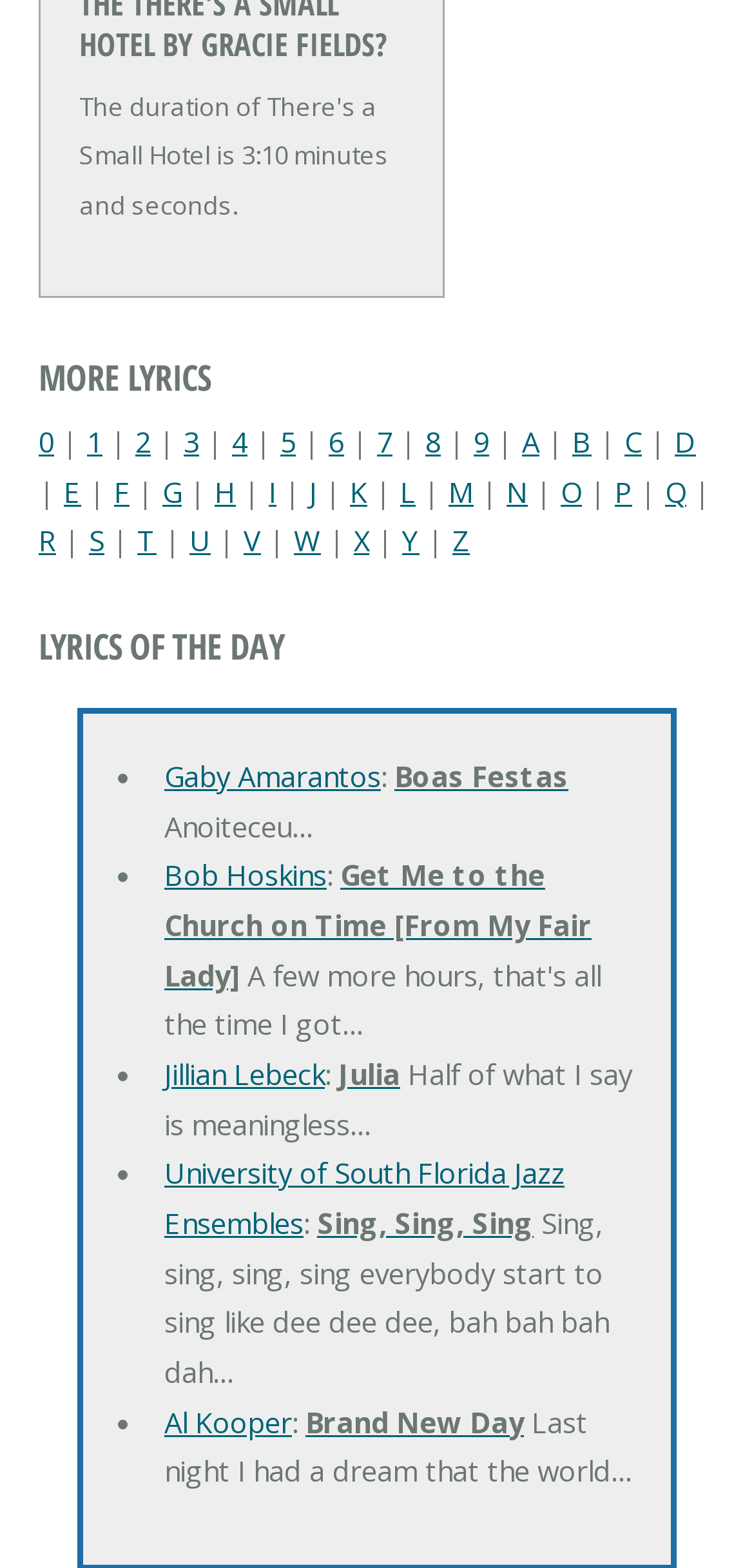Provide the bounding box coordinates of the area you need to click to execute the following instruction: "Click on the link 'Gaby Amarantos'".

[0.218, 0.482, 0.505, 0.507]